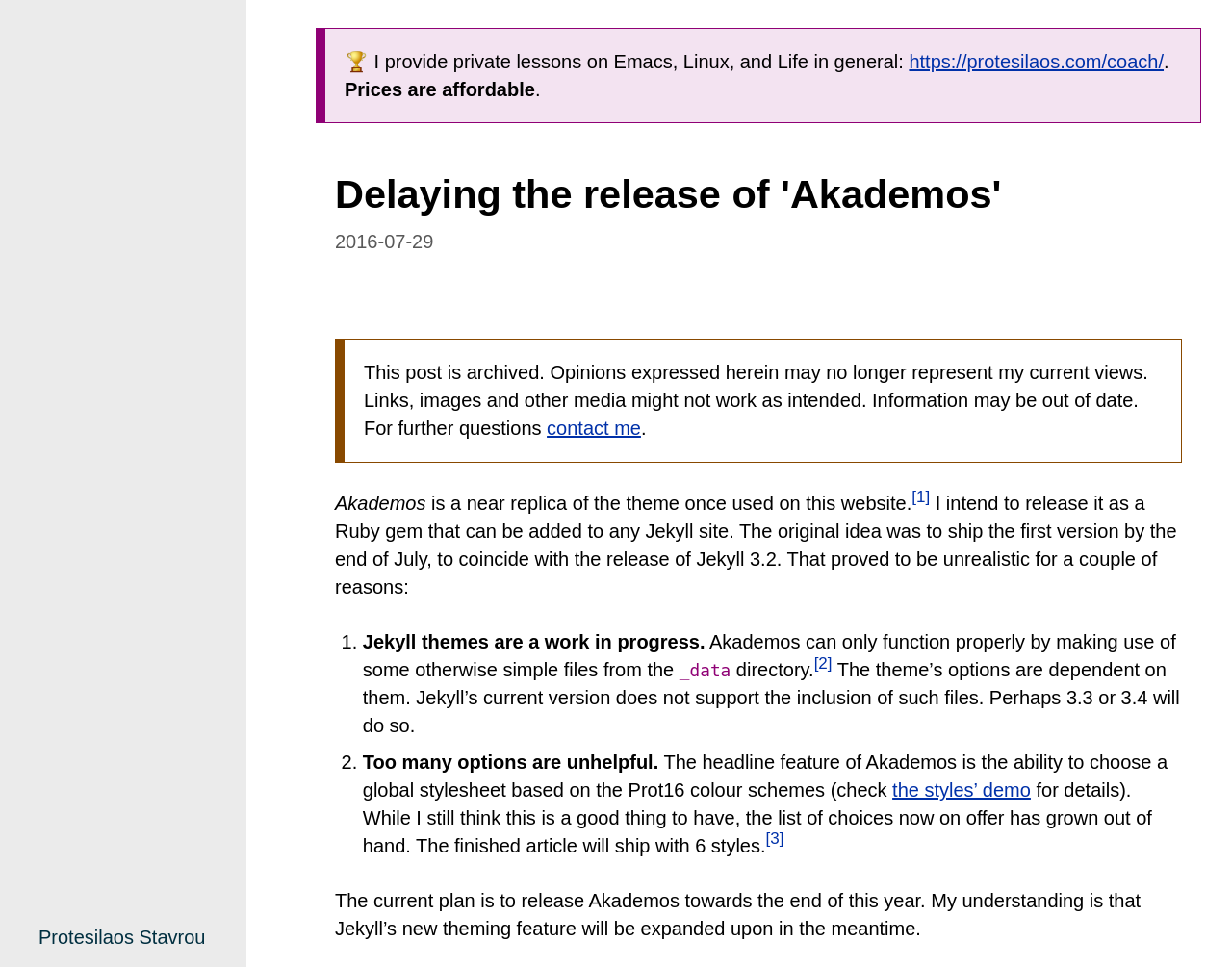Locate and generate the text content of the webpage's heading.

Delaying the release of 'Akademos'